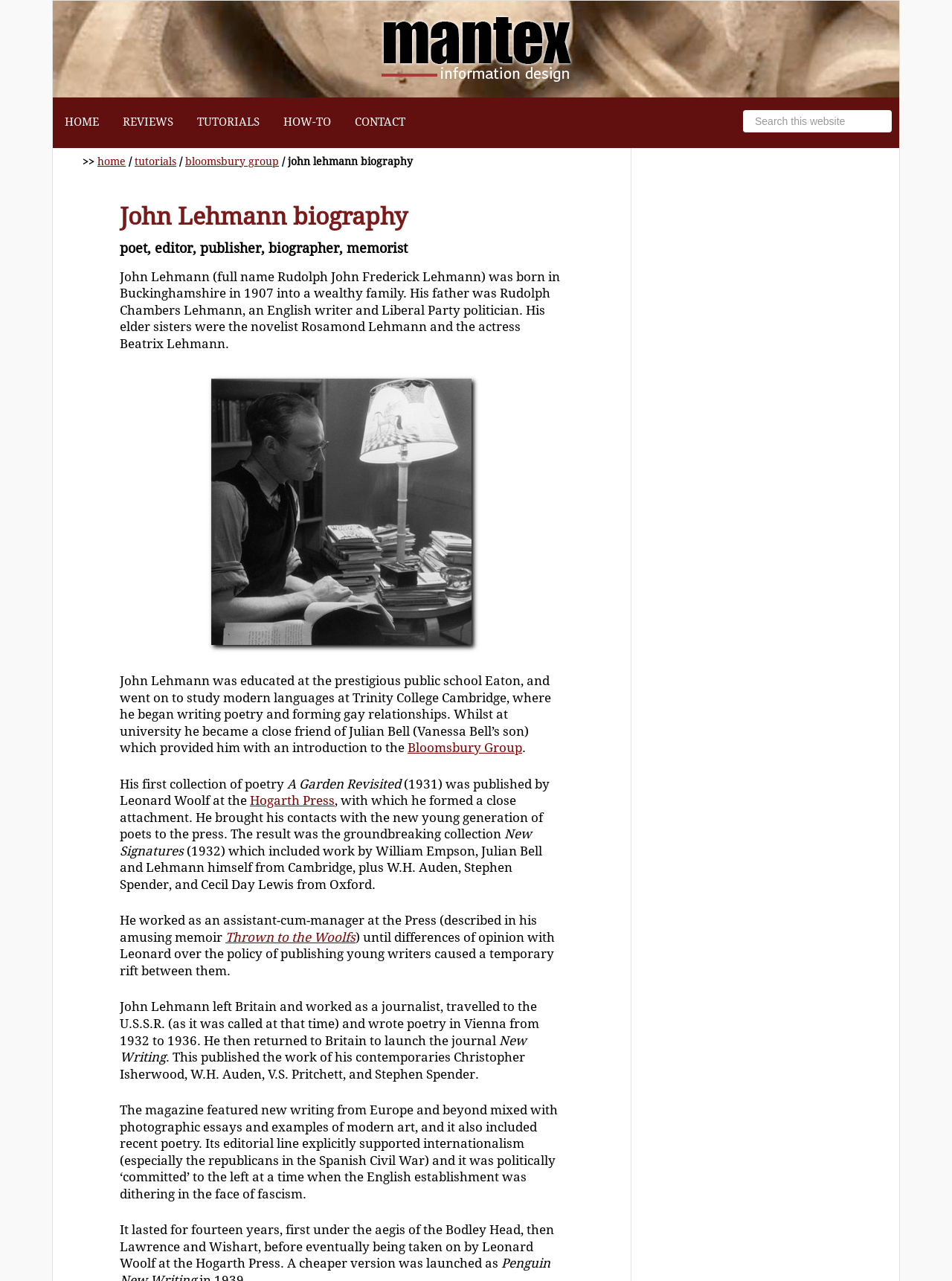Where did John Lehmann study modern languages?
Give a detailed response to the question by analyzing the screenshot.

The webpage mentions that John Lehmann went on to study modern languages at Trinity College Cambridge, which is stated in the second paragraph of the biography.